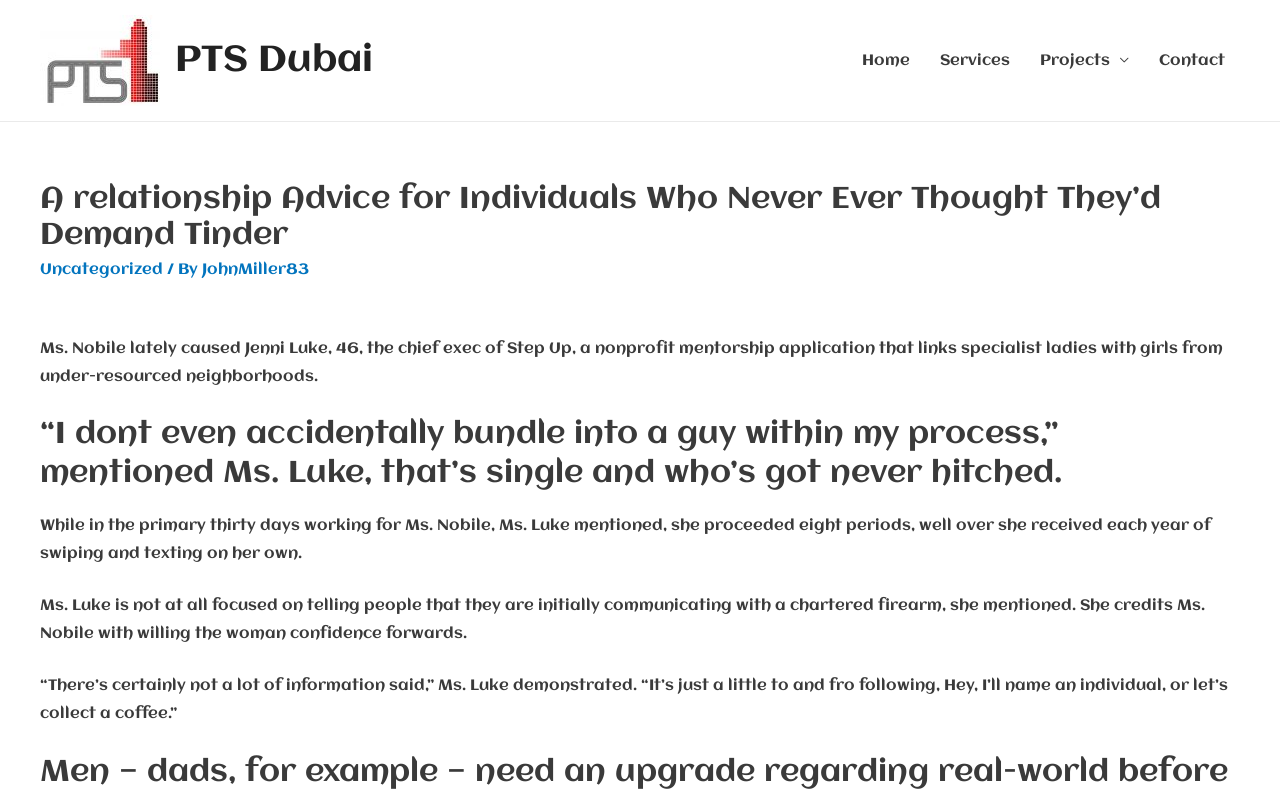Create a full and detailed caption for the entire webpage.

The webpage is about relationship advice, specifically for individuals who never thought they'd need Tinder. At the top left, there is a link and an image, both labeled "PTS Dubai". Below them, there is a navigation menu with links to "Home", "Services", "Projects", and "Contact". 

The main content of the webpage is an article with a heading "A relationship Advice for Individuals Who Never Ever Thought They’d Demand Tinder". Below the heading, there is a link to "Uncategorized" and a text "/ By" followed by a link to "JohnMiller83". 

The article itself is divided into several paragraphs. The first paragraph describes Ms. Nobile, who helped Jenni Luke, the chief executive of a nonprofit mentorship application. The second paragraph is a quote from Ms. Luke, who mentioned that she doesn't accidentally bump into a guy in her process. 

The following paragraphs describe Ms. Luke's experience with Ms. Nobile, including the number of dates she went on and how Ms. Nobile boosted her confidence. The article also mentions that Ms. Luke is not concerned about telling people that they are initially communicating with a chartered firearm, and that she credits Ms. Nobile with moving her confidence forward. The last paragraph is another quote from Ms. Luke, describing the simplicity of the communication process.